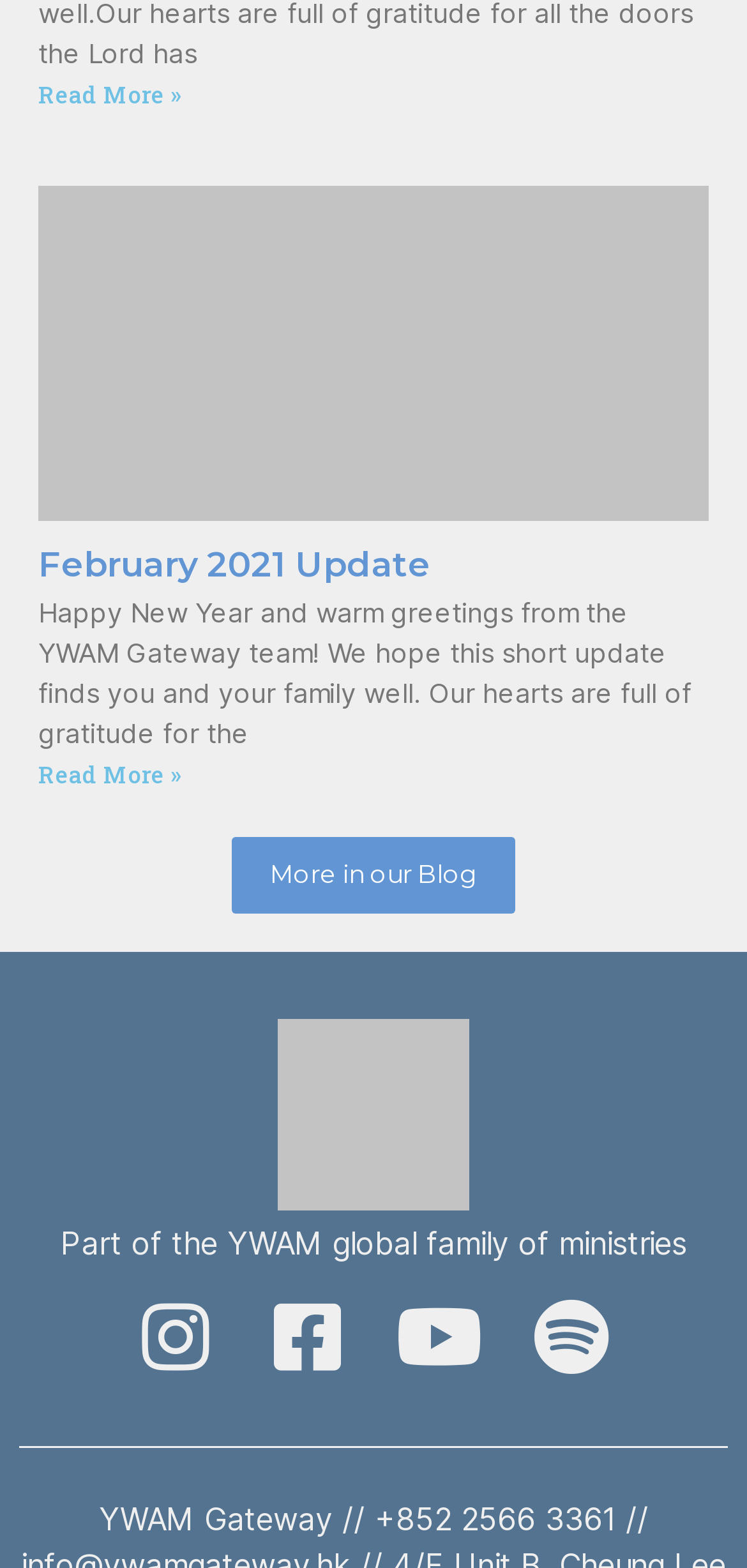Identify the bounding box of the UI component described as: "Spotify".

[0.683, 0.813, 0.847, 0.891]